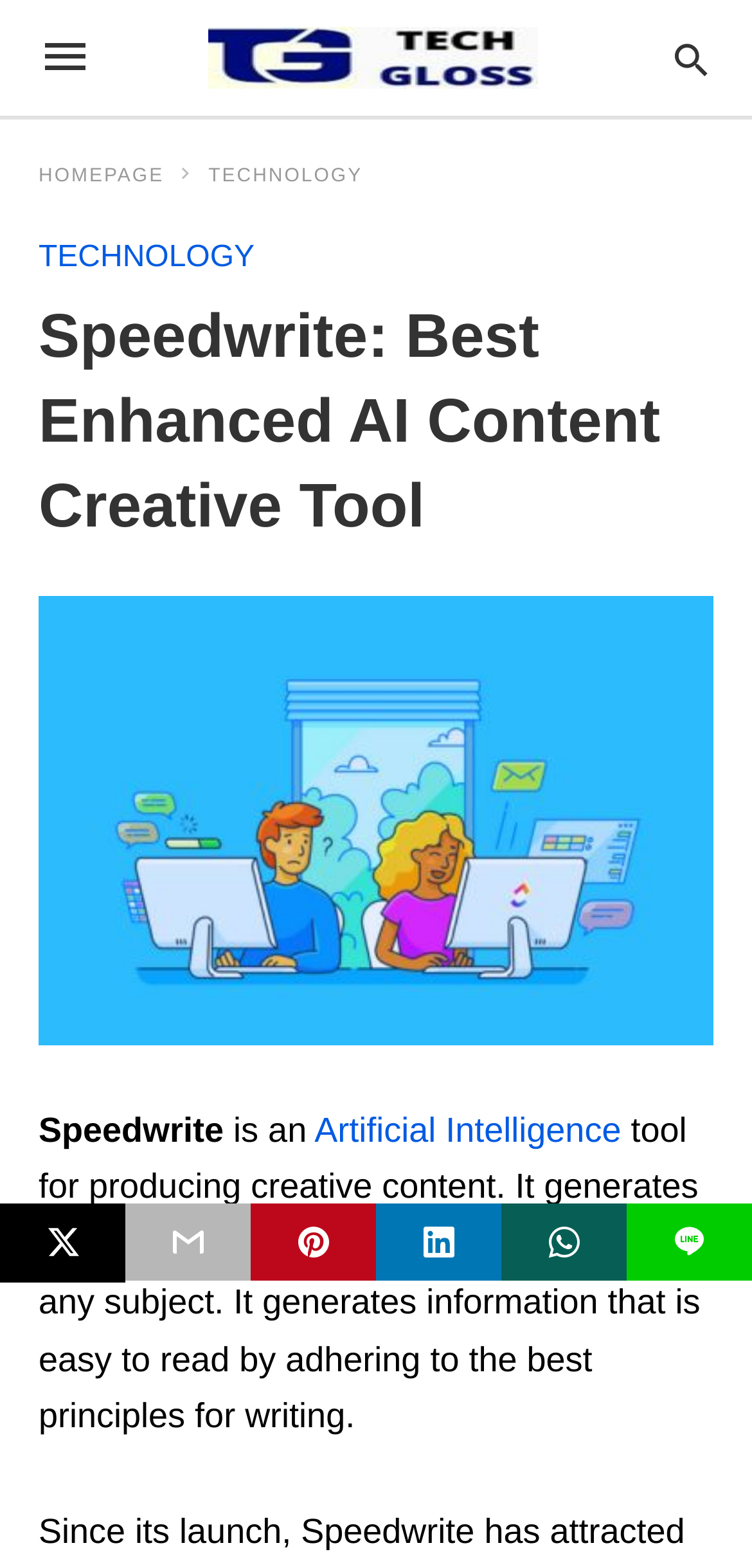Please determine the bounding box coordinates of the element's region to click for the following instruction: "Learn about Fairtrade".

None